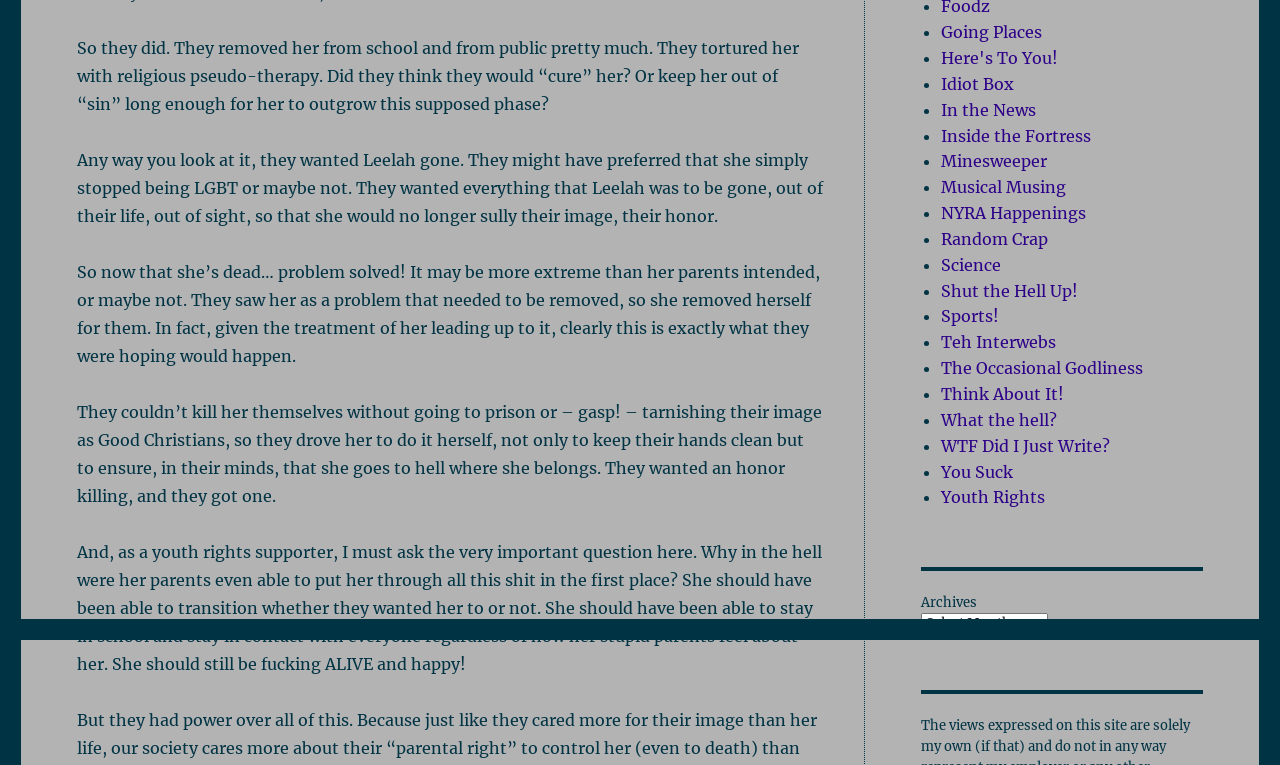Given the element description, predict the bounding box coordinates in the format (top-left x, top-left y, bottom-right x, bottom-right y). Make sure all values are between 0 and 1. Here is the element description: Shut the Hell Up!

[0.735, 0.367, 0.842, 0.393]